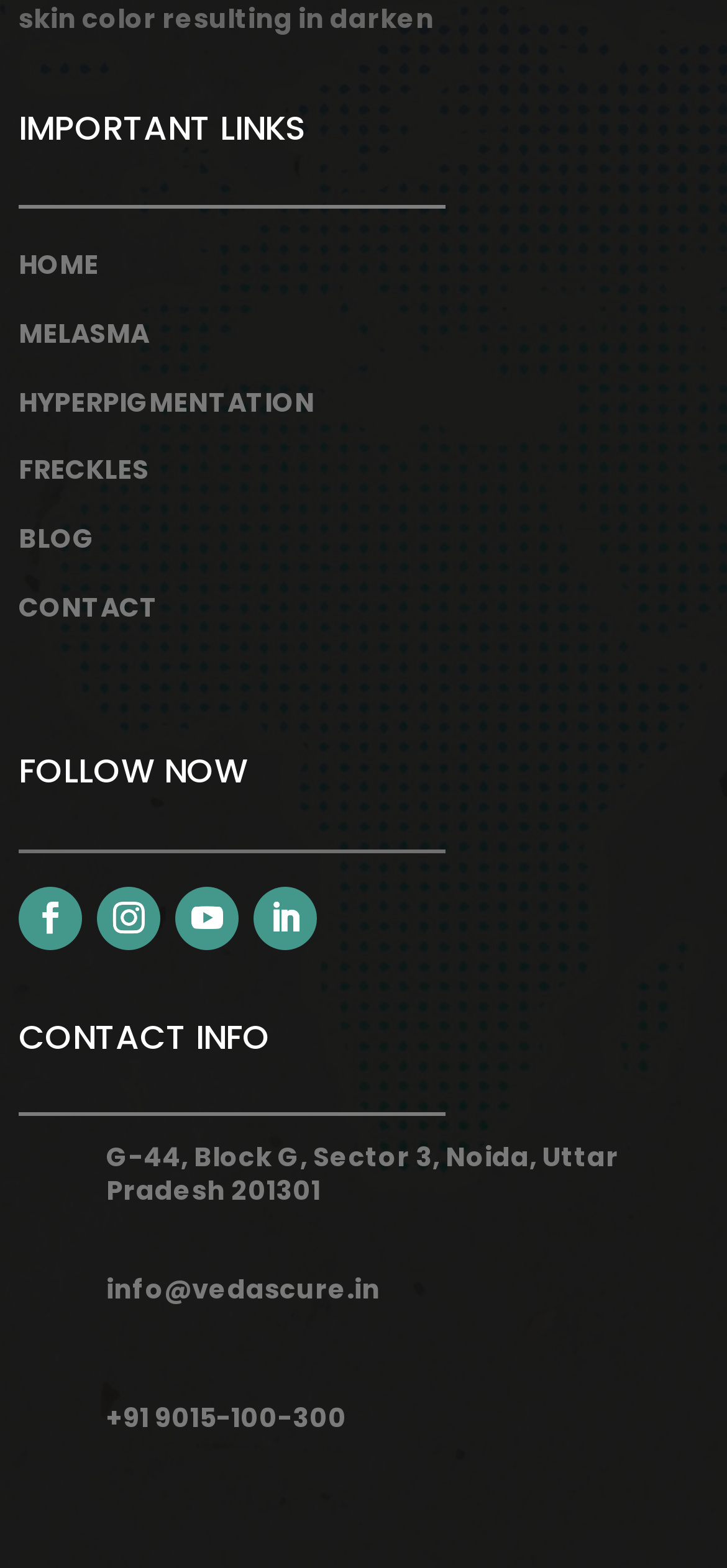Please provide a one-word or phrase answer to the question: 
What is the first link in the IMPORTANT LINKS section?

HOME